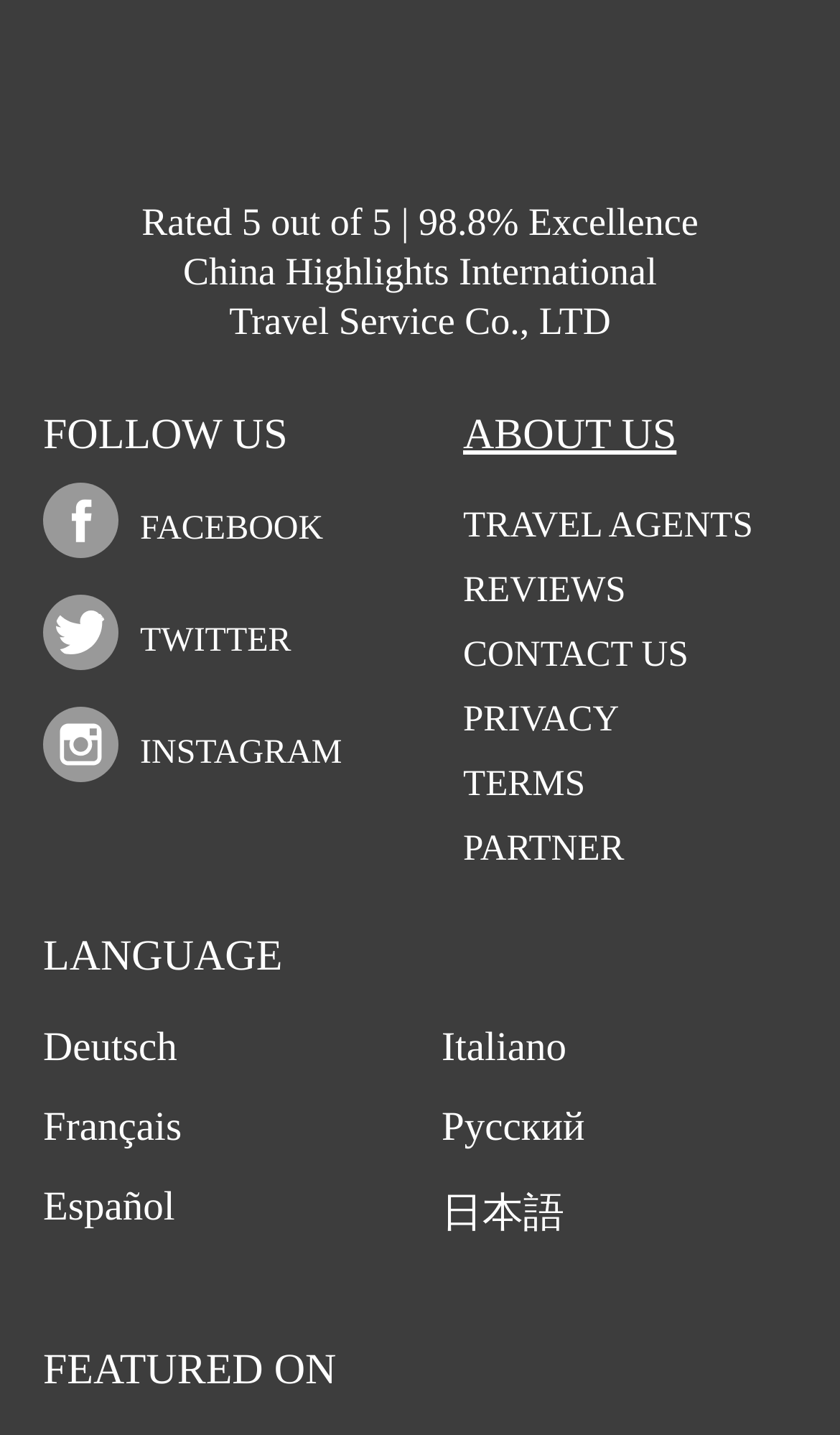Please find the bounding box coordinates for the clickable element needed to perform this instruction: "Contact China Highlights International".

[0.551, 0.441, 0.819, 0.47]